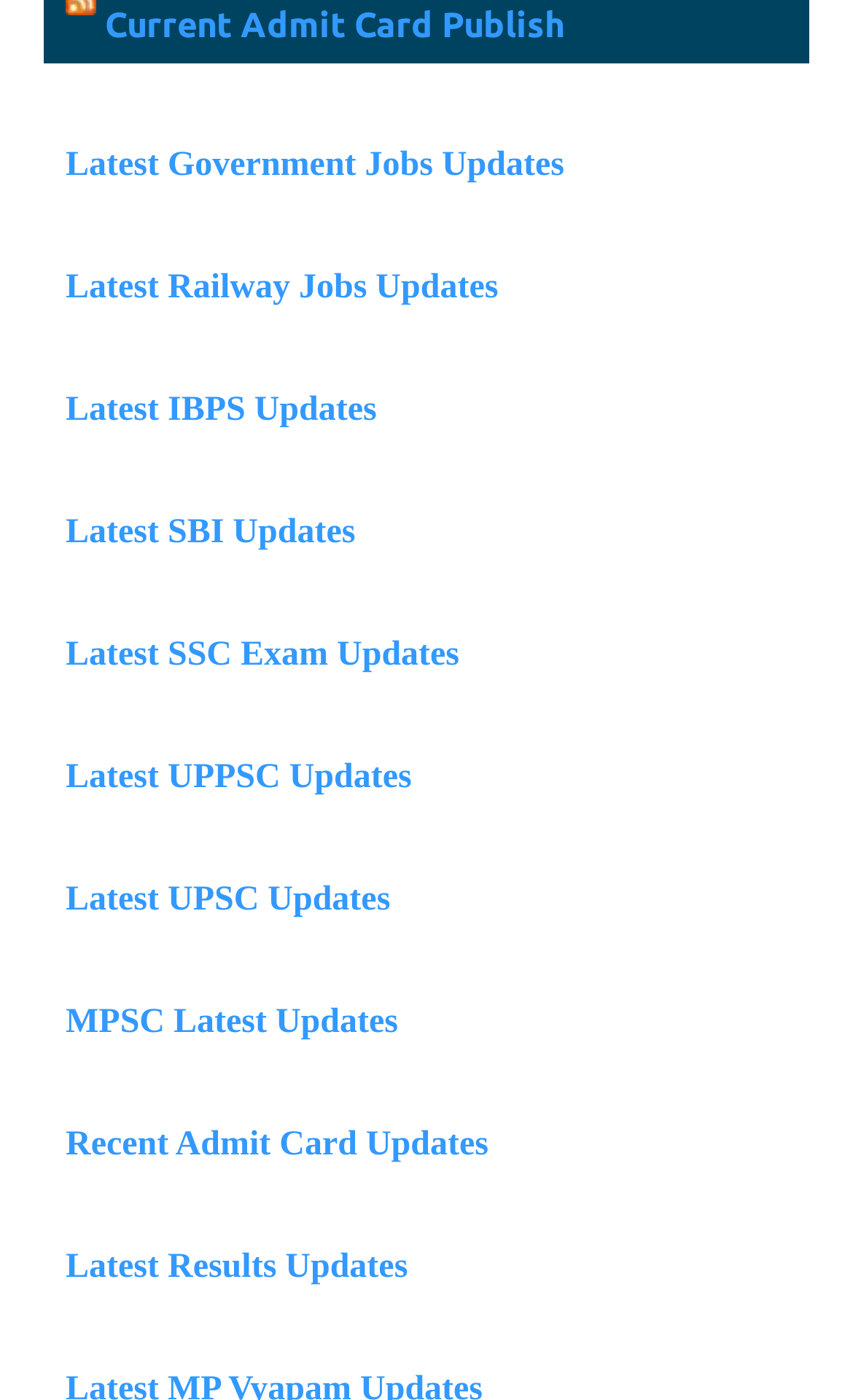Locate the bounding box coordinates of the element you need to click to accomplish the task described by this instruction: "Visit the facility LIMS page".

None